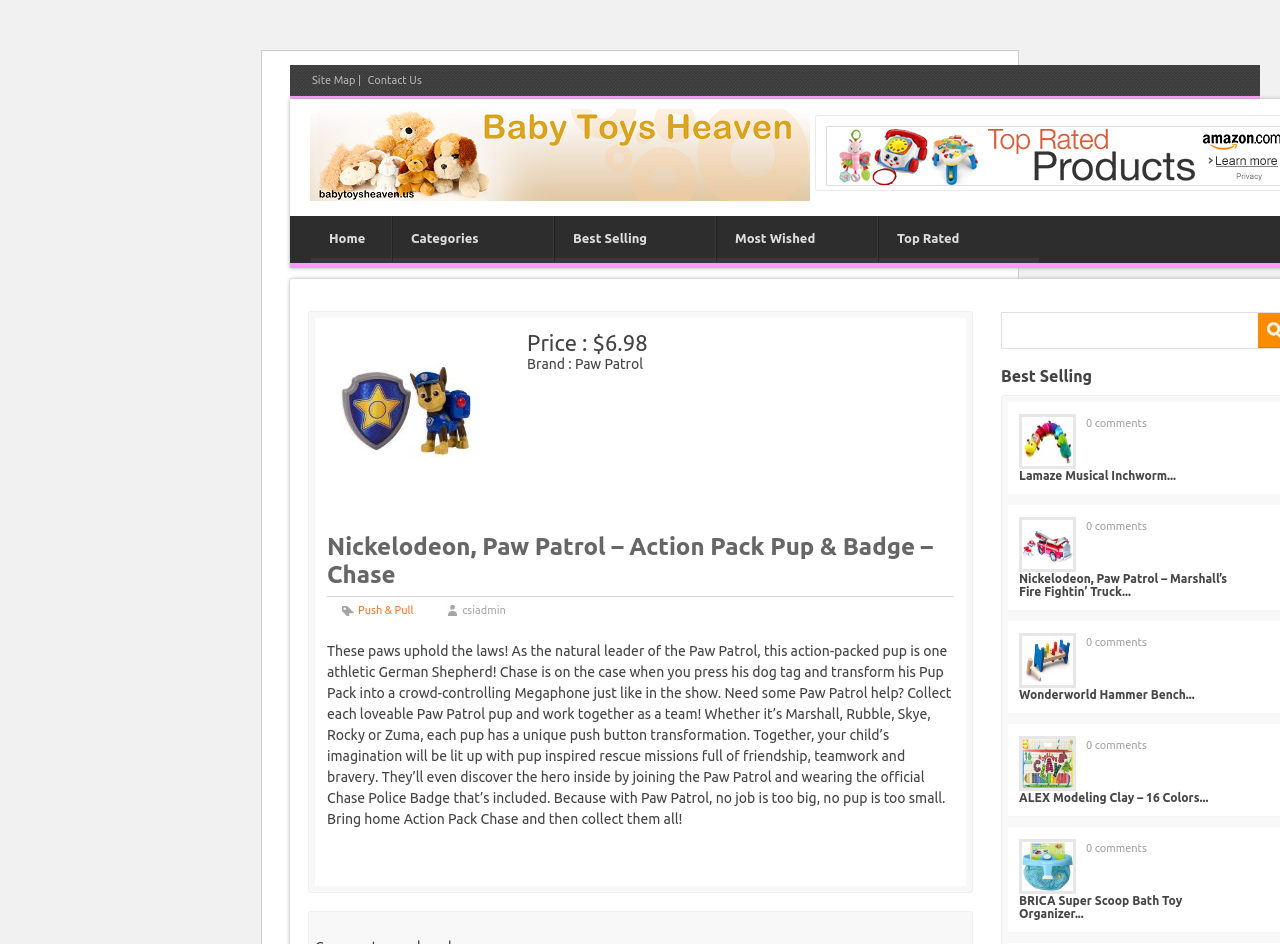Locate the UI element described by Categories and provide its bounding box coordinates. Use the format (top-left x, top-left y, bottom-right x, bottom-right y) with all values as floating point numbers between 0 and 1.

[0.307, 0.229, 0.432, 0.273]